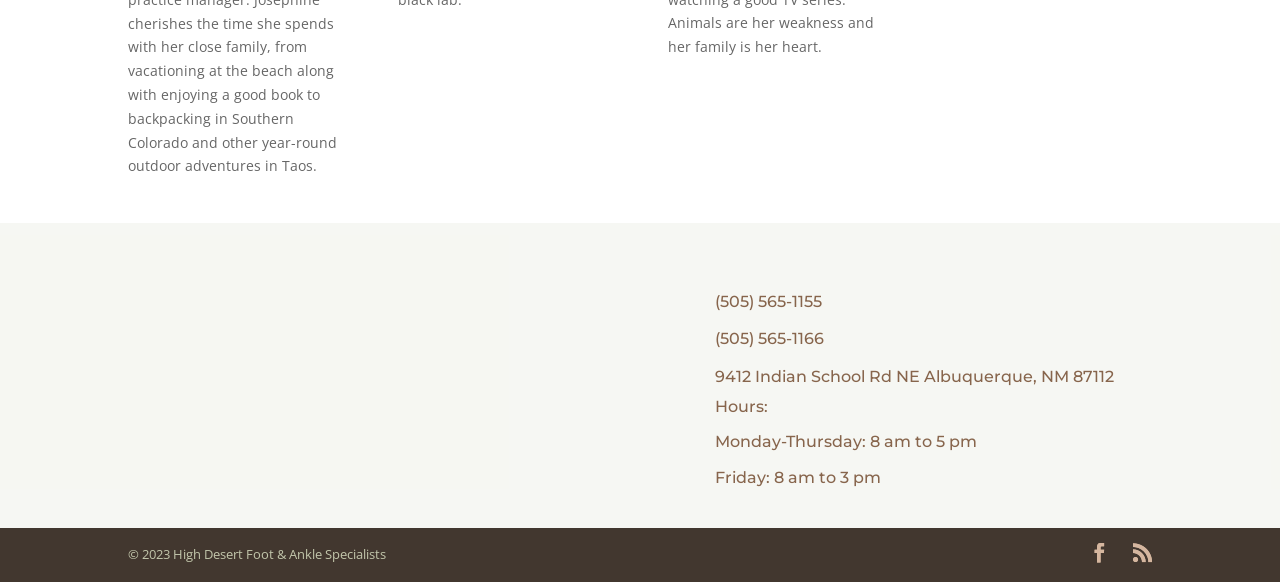Determine the bounding box for the described UI element: "0".

None